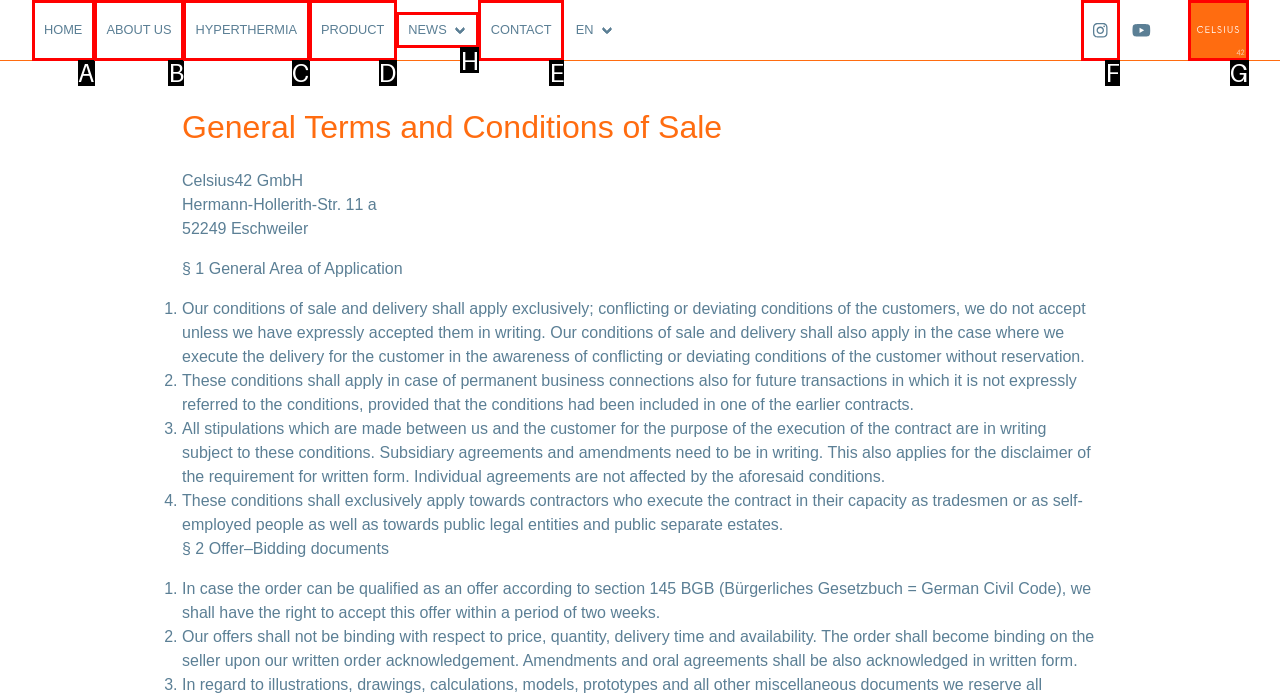Tell me which one HTML element I should click to complete the following task: Click on the NEWS link Answer with the option's letter from the given choices directly.

H